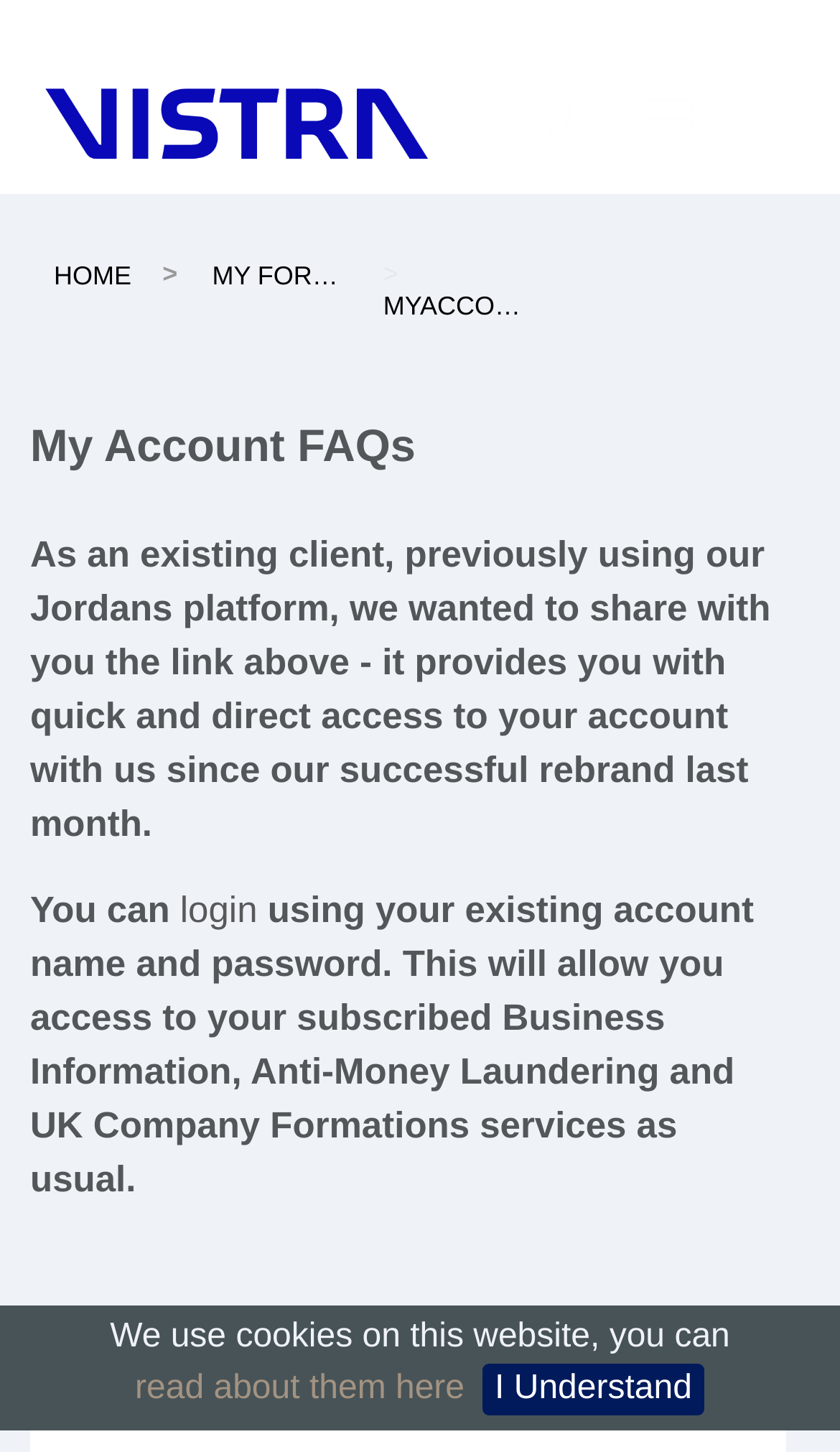Provide a brief response to the question below using one word or phrase:
What services can I access after logging in?

Business Information, Anti-Money Laundering and UK Company Formations services